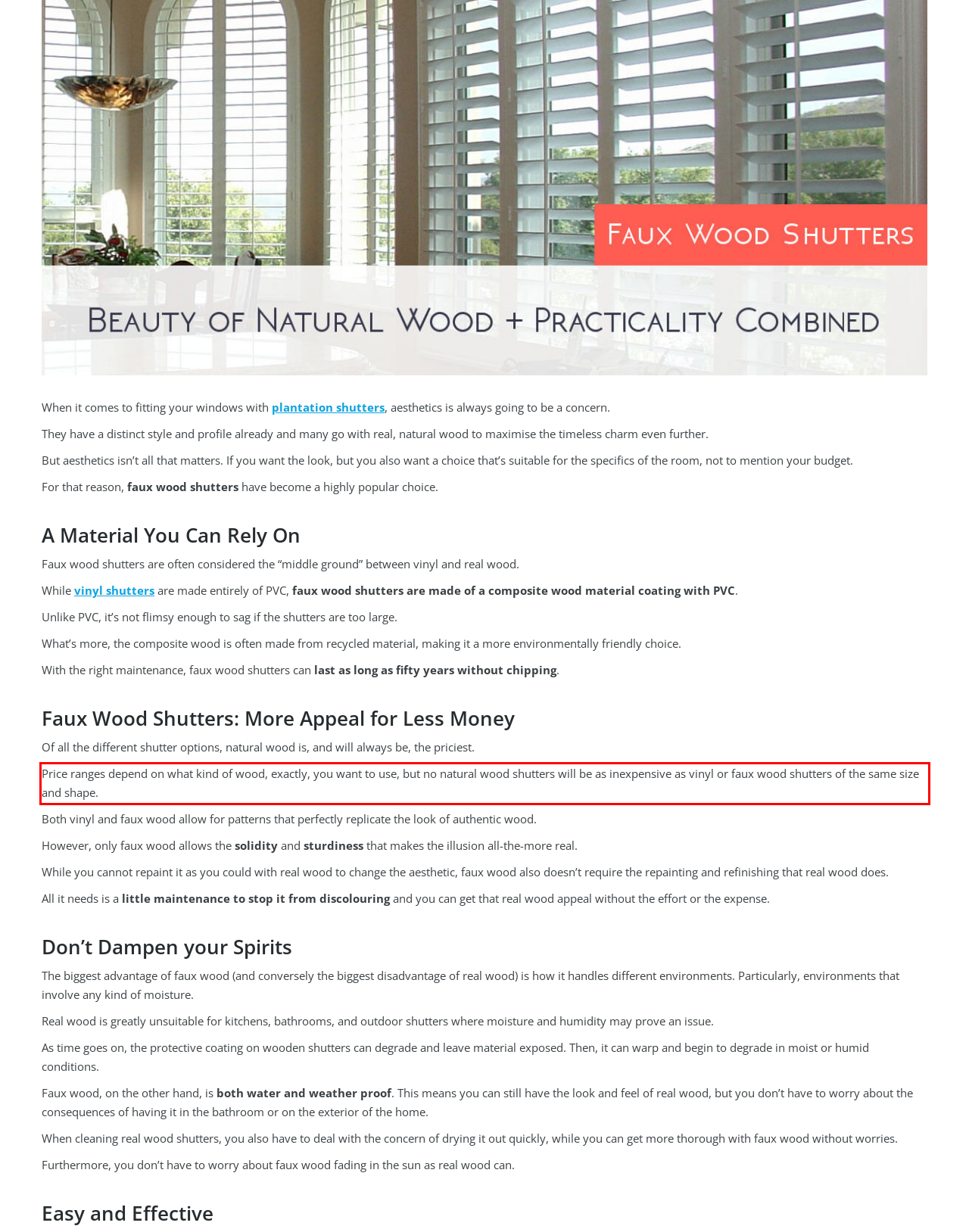Examine the screenshot of the webpage, locate the red bounding box, and perform OCR to extract the text contained within it.

Price ranges depend on what kind of wood, exactly, you want to use, but no natural wood shutters will be as inexpensive as vinyl or faux wood shutters of the same size and shape.